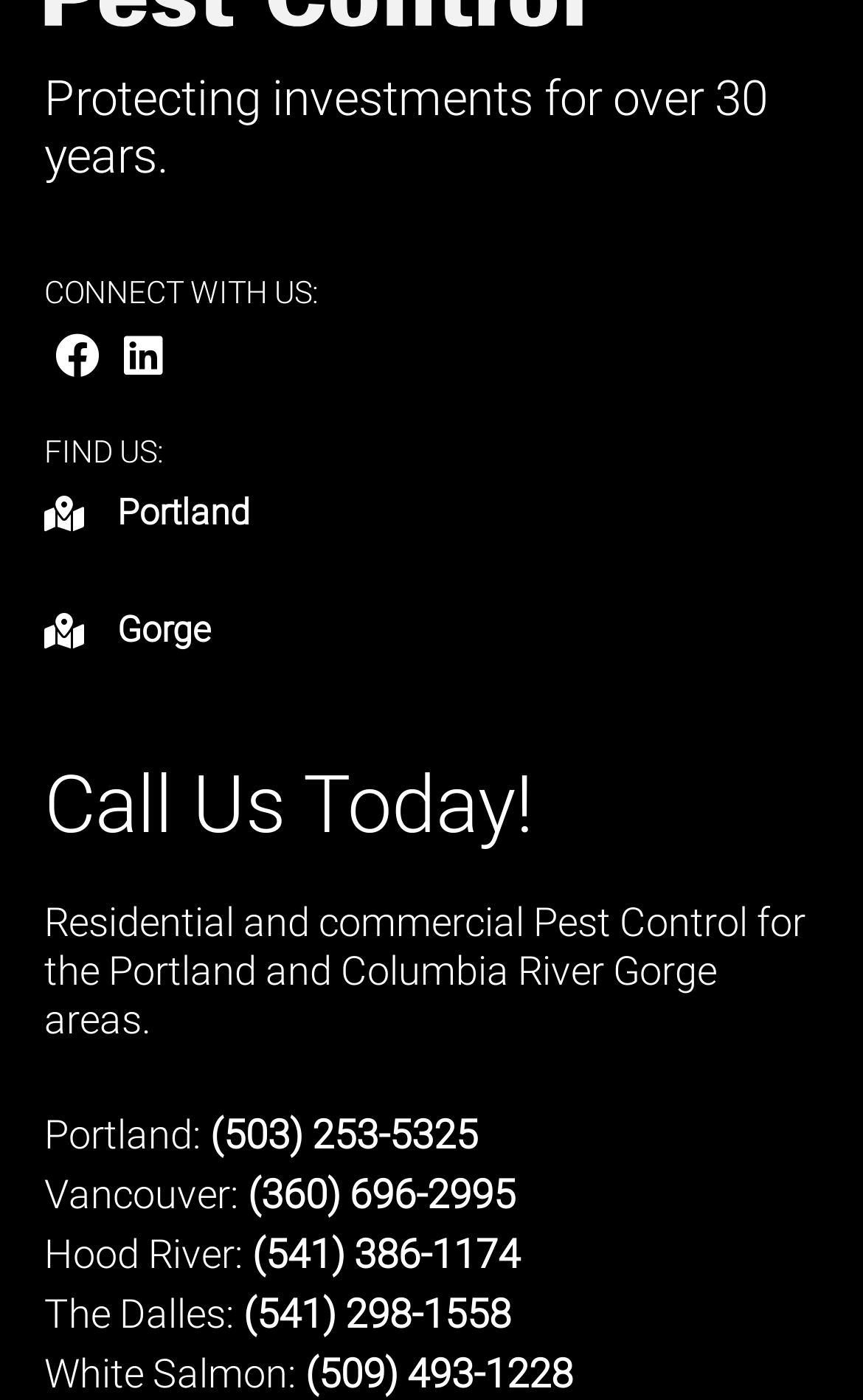Consider the image and give a detailed and elaborate answer to the question: 
How many social media platforms are listed?

The webpage lists two social media platforms, Facebook and LinkedIn, which can be found under the 'CONNECT WITH US:' heading.